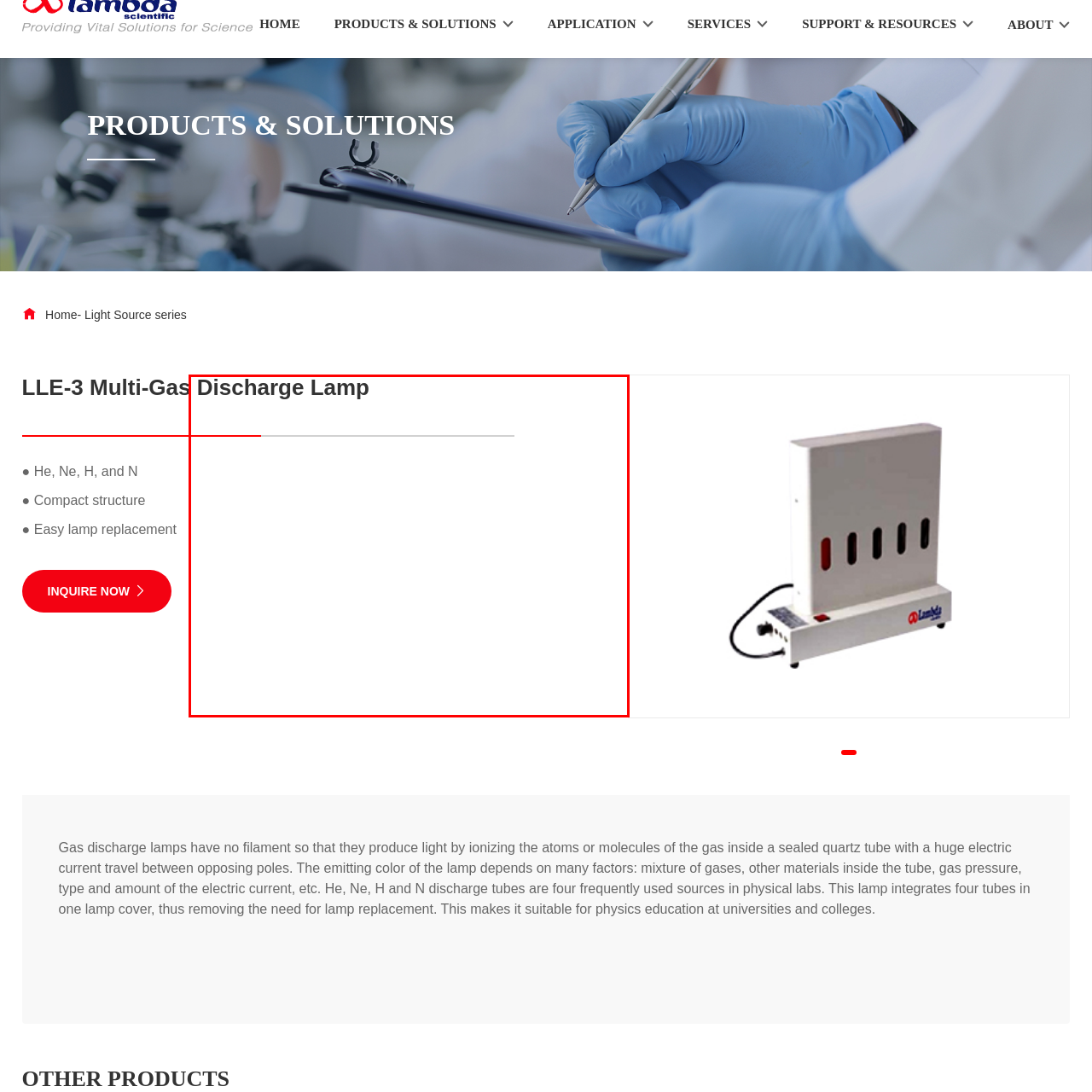Observe the image enclosed by the red rectangle, What gases can be used in the lamp?
 Give a single word or phrase as your answer.

He, Ne, H, N